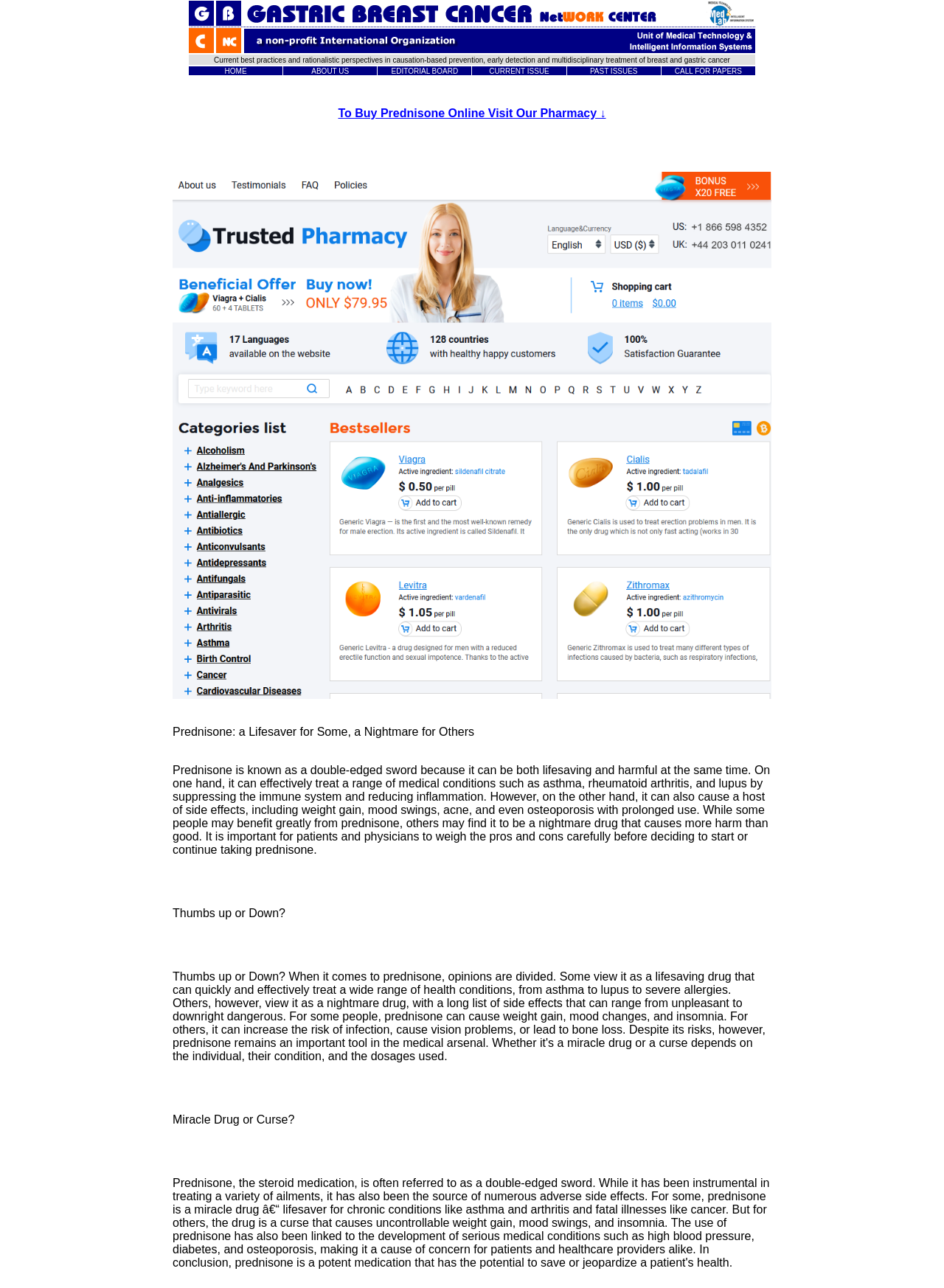Locate the bounding box for the described UI element: "Van Chronicles". Ensure the coordinates are four float numbers between 0 and 1, formatted as [left, top, right, bottom].

None